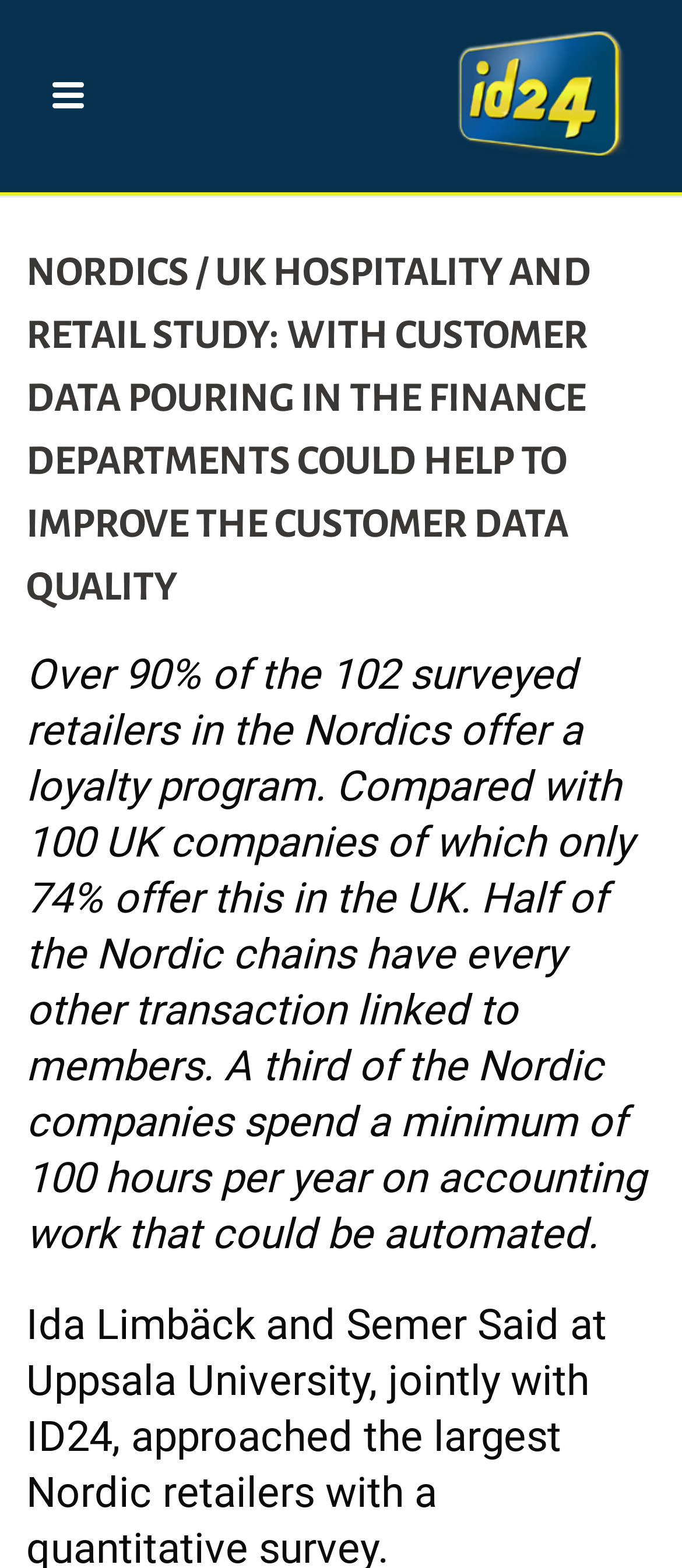How many UK companies were surveyed?
Look at the image and respond with a one-word or short phrase answer.

100